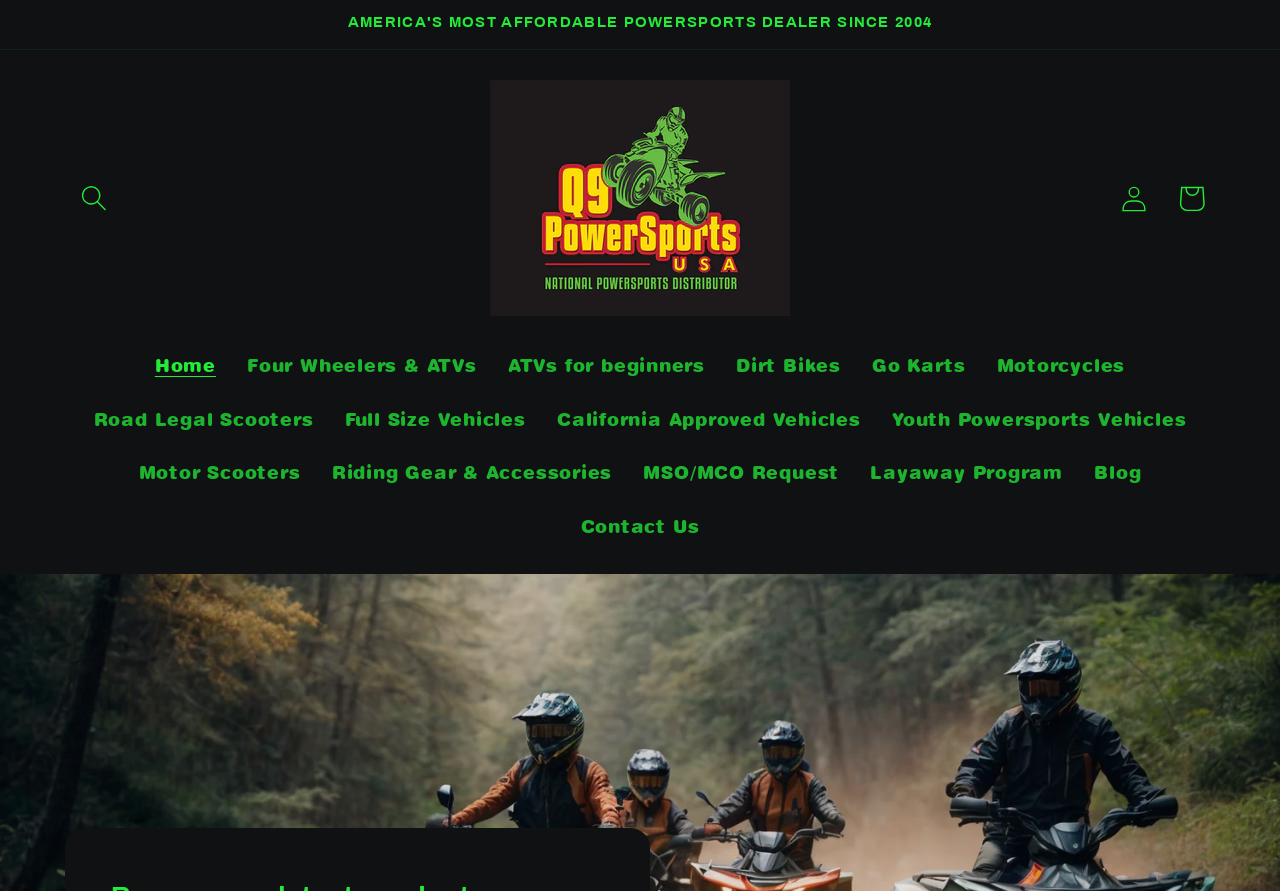Please identify the bounding box coordinates of the region to click in order to complete the given instruction: "View Four Wheelers & ATVs". The coordinates should be four float numbers between 0 and 1, i.e., [left, top, right, bottom].

[0.181, 0.381, 0.385, 0.441]